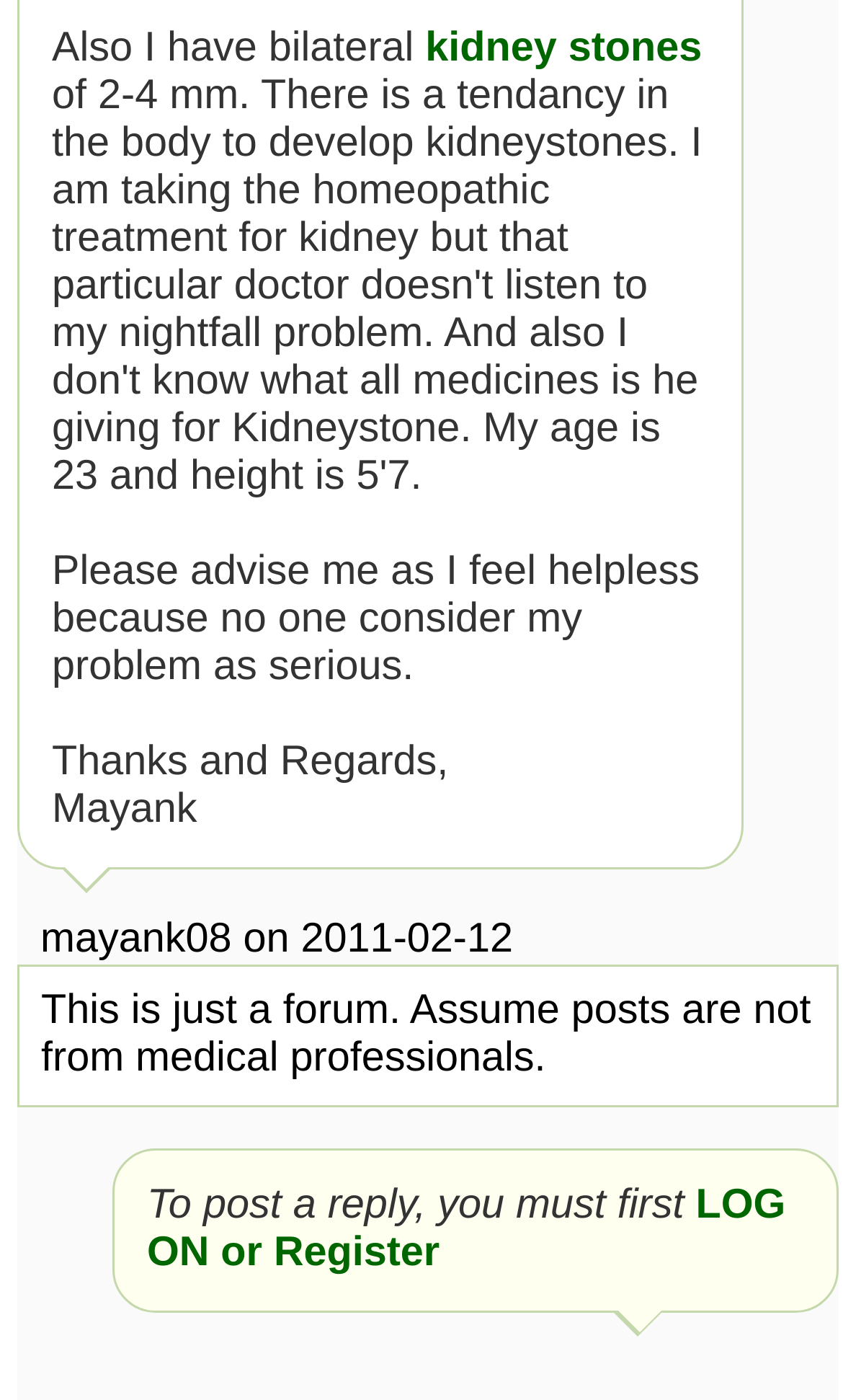What is required to post a reply? From the image, respond with a single word or brief phrase.

LOG ON or Register